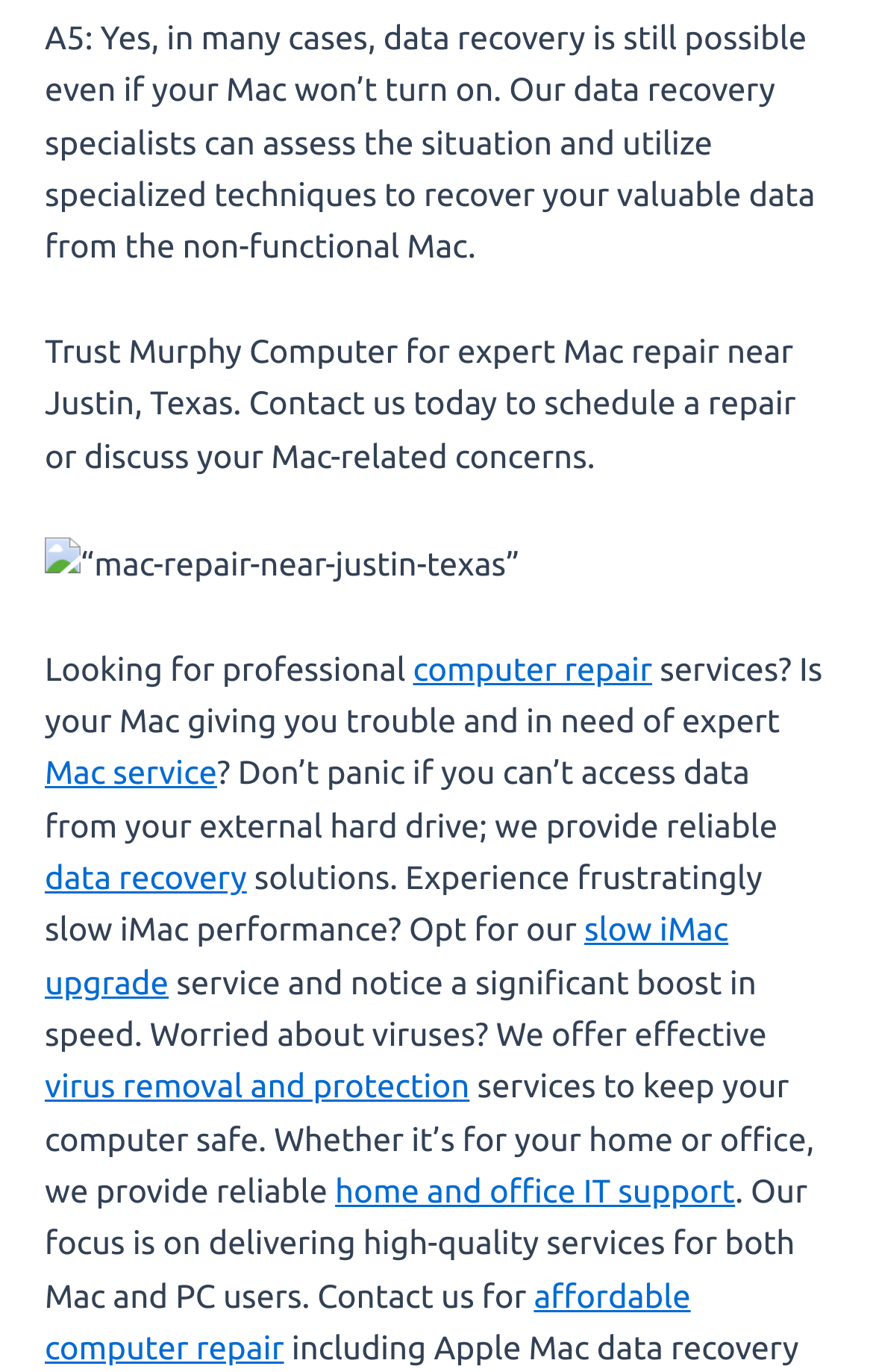Please answer the following question using a single word or phrase: What is the focus of the company?

High-quality services